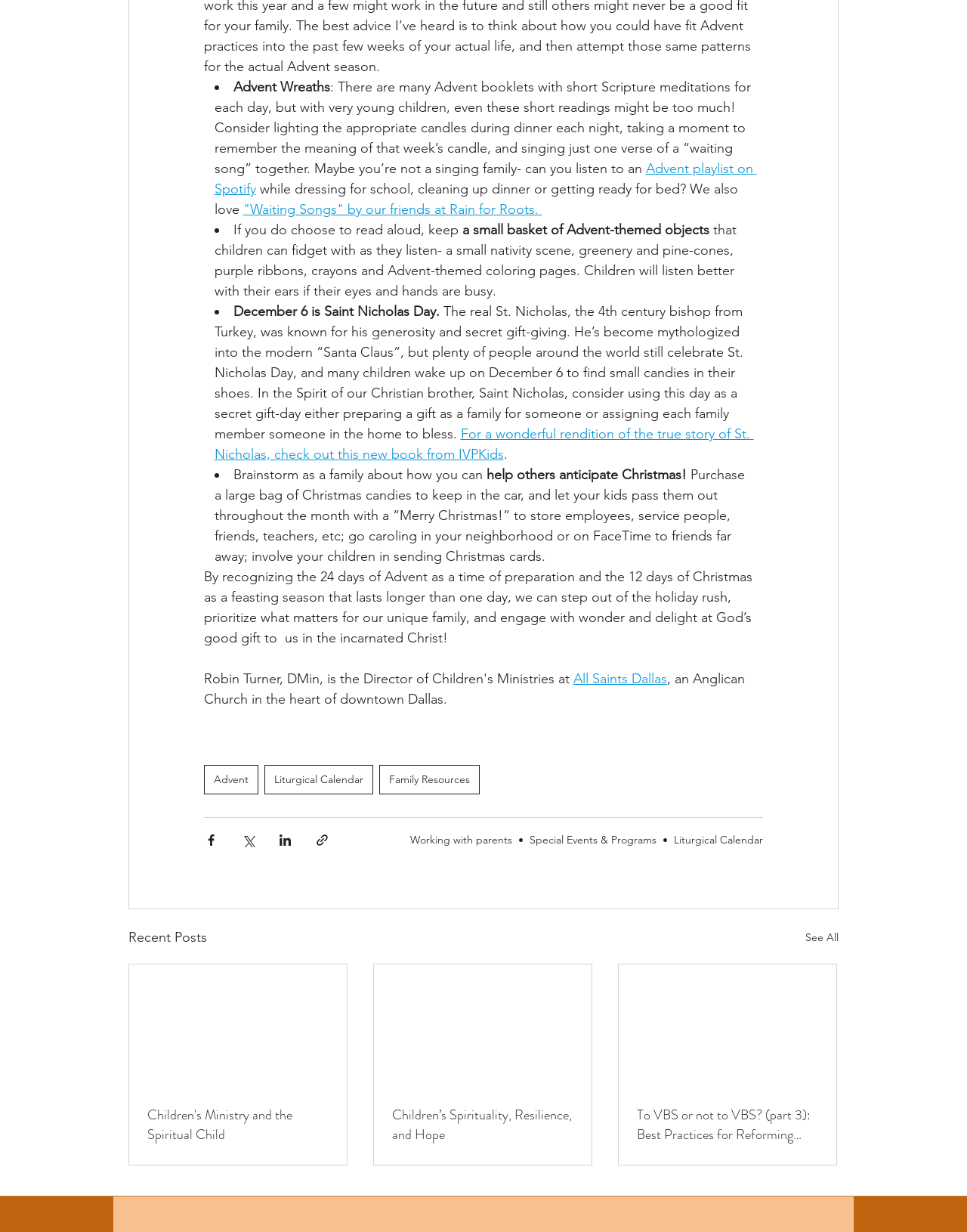Please identify the bounding box coordinates of the clickable region that I should interact with to perform the following instruction: "Read the article about 'Children's Ministry and the Spiritual Child'". The coordinates should be expressed as four float numbers between 0 and 1, i.e., [left, top, right, bottom].

[0.152, 0.897, 0.34, 0.929]